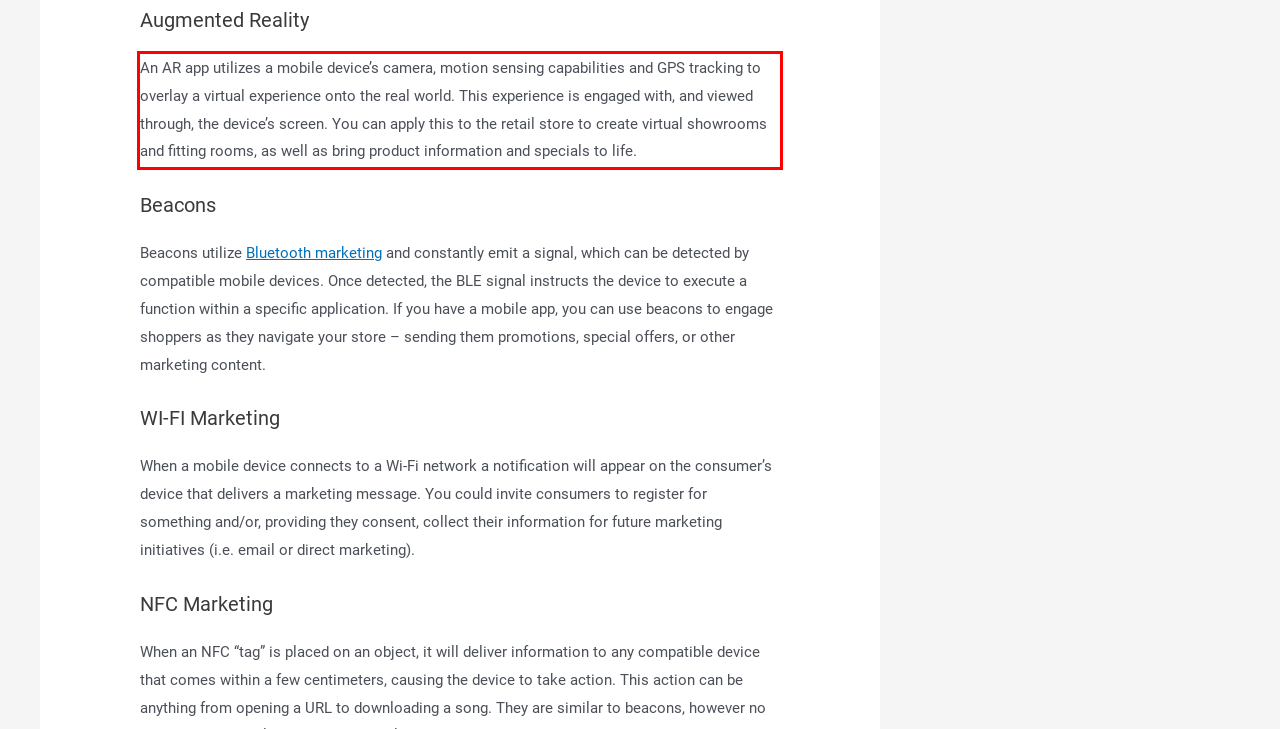From the provided screenshot, extract the text content that is enclosed within the red bounding box.

An AR app utilizes a mobile device’s camera, motion sensing capabilities and GPS tracking to overlay a virtual experience onto the real world. This experience is engaged with, and viewed through, the device’s screen. You can apply this to the retail store to create virtual showrooms and fitting rooms, as well as bring product information and specials to life.